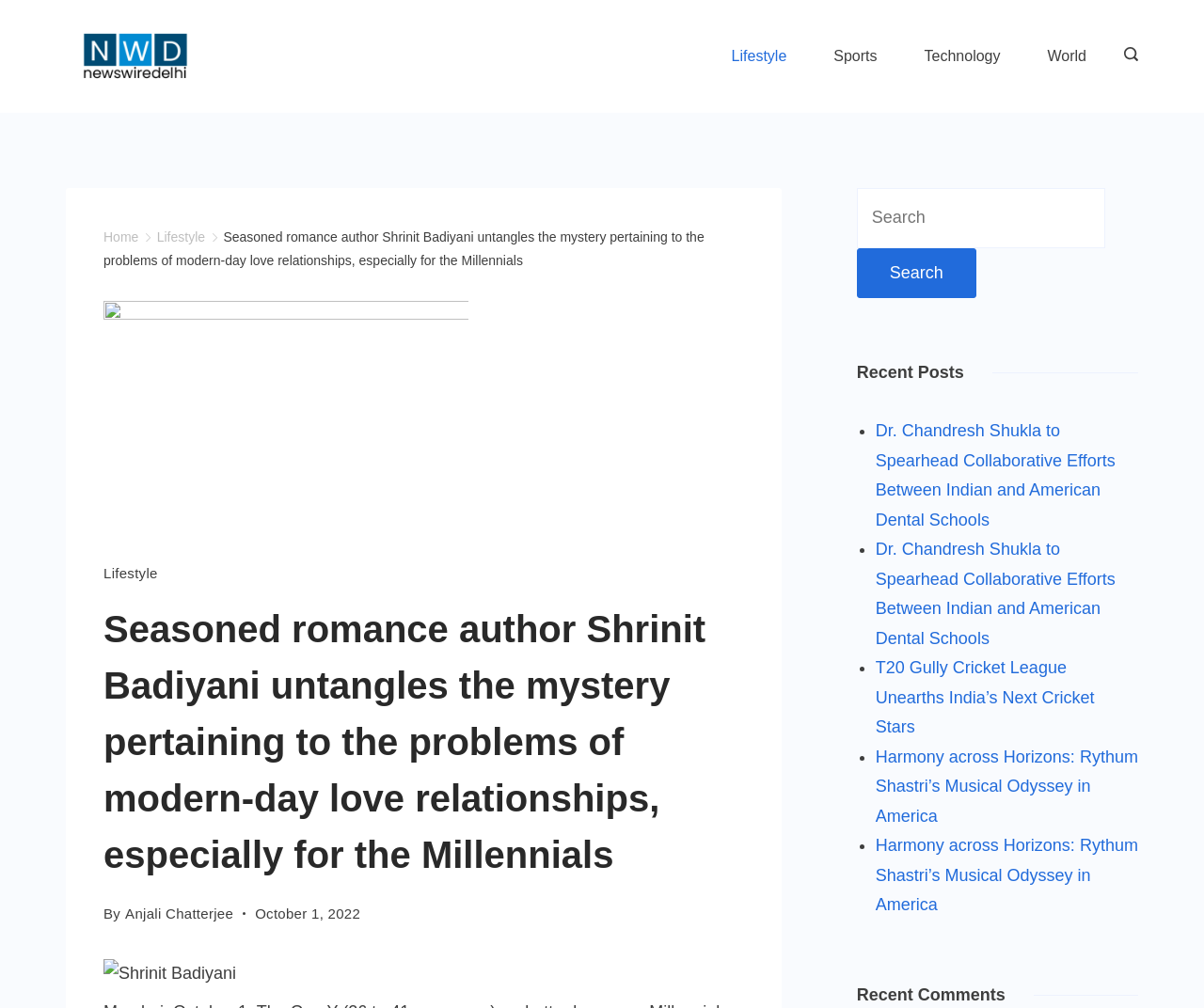Please determine the bounding box coordinates for the element that should be clicked to follow these instructions: "View recent posts".

[0.712, 0.357, 0.945, 0.383]